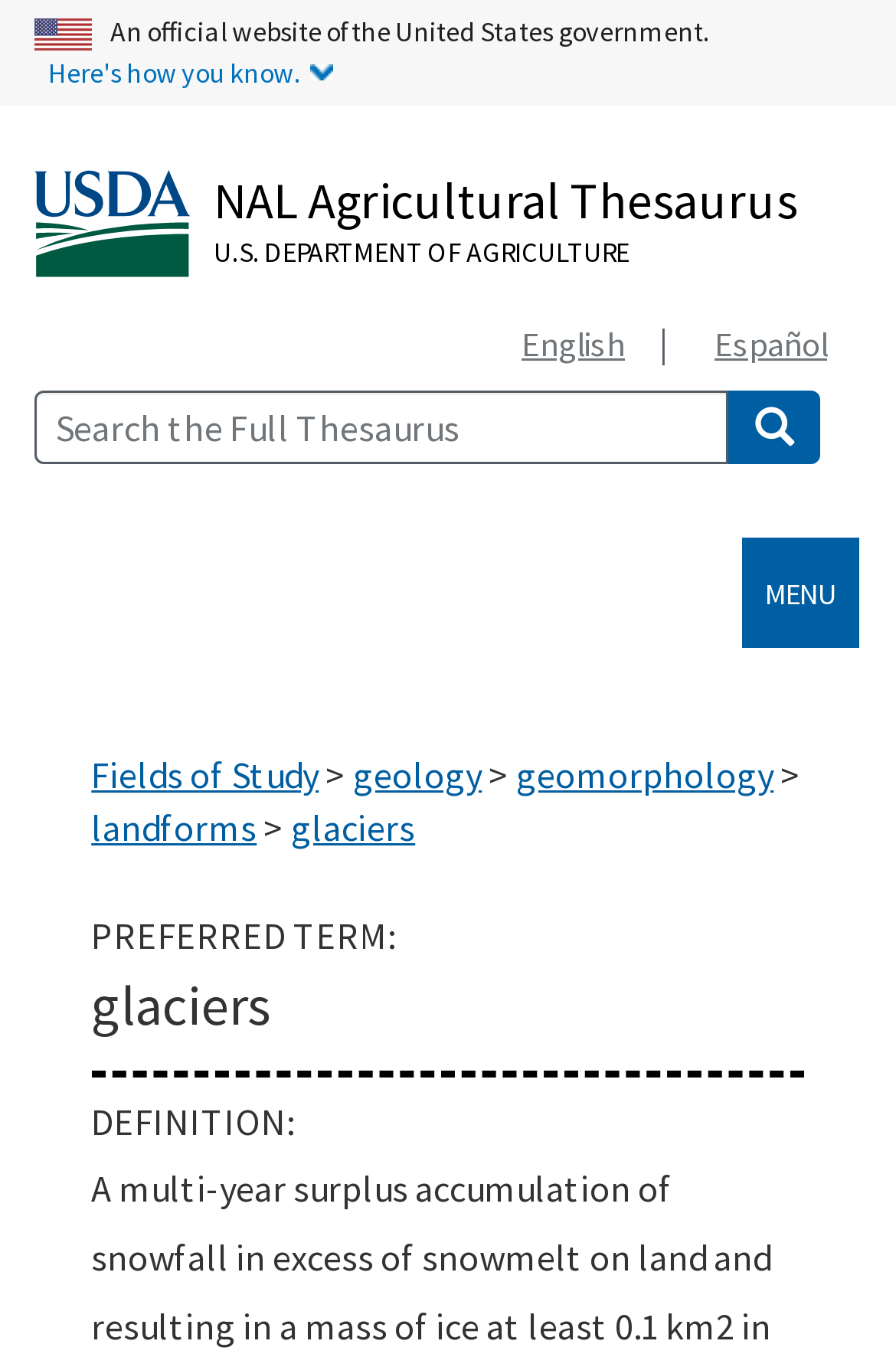Provide the bounding box coordinates of the HTML element this sentence describes: "Search the Thesaurus".

[0.813, 0.286, 0.915, 0.34]